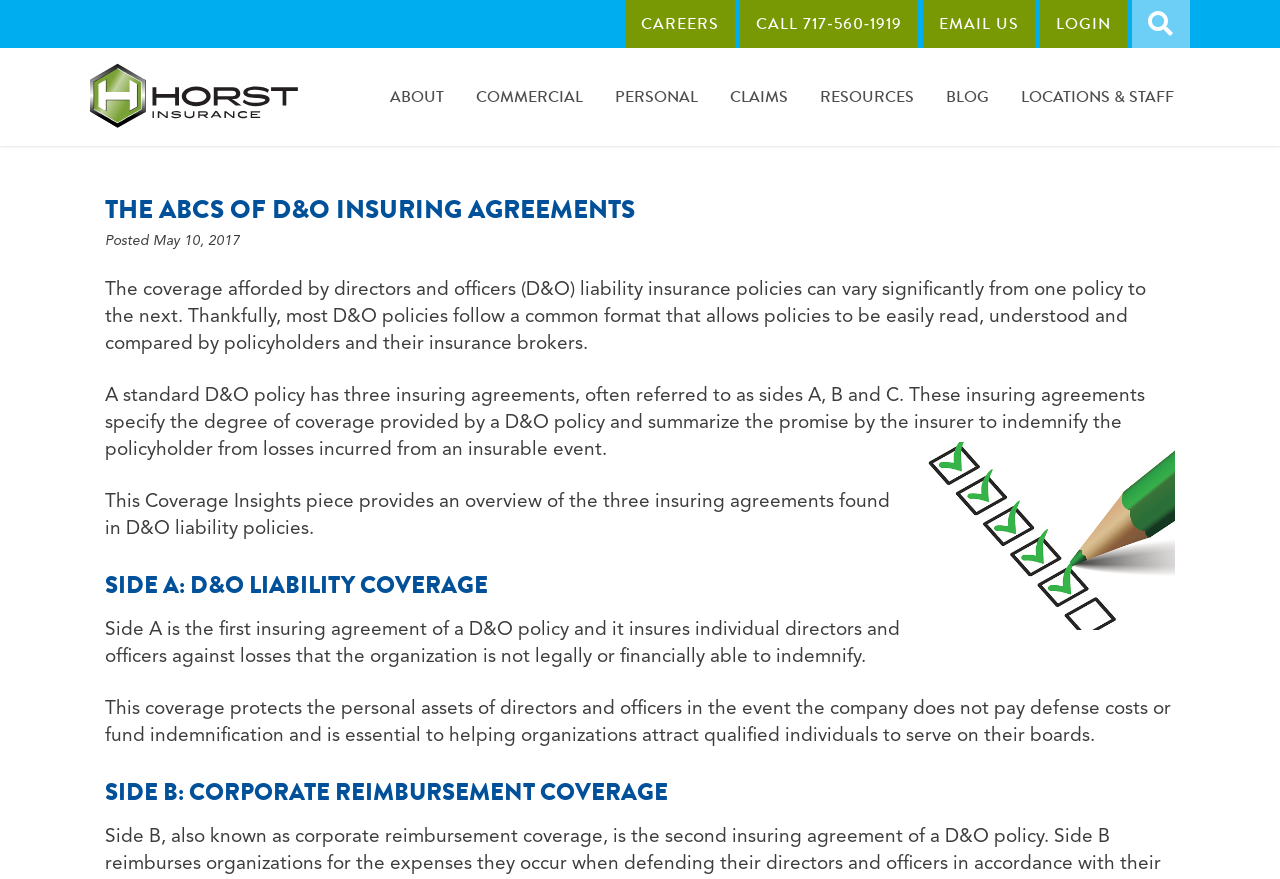Pinpoint the bounding box coordinates of the clickable element to carry out the following instruction: "Click the CAREERS link."

[0.489, 0.0, 0.574, 0.055]